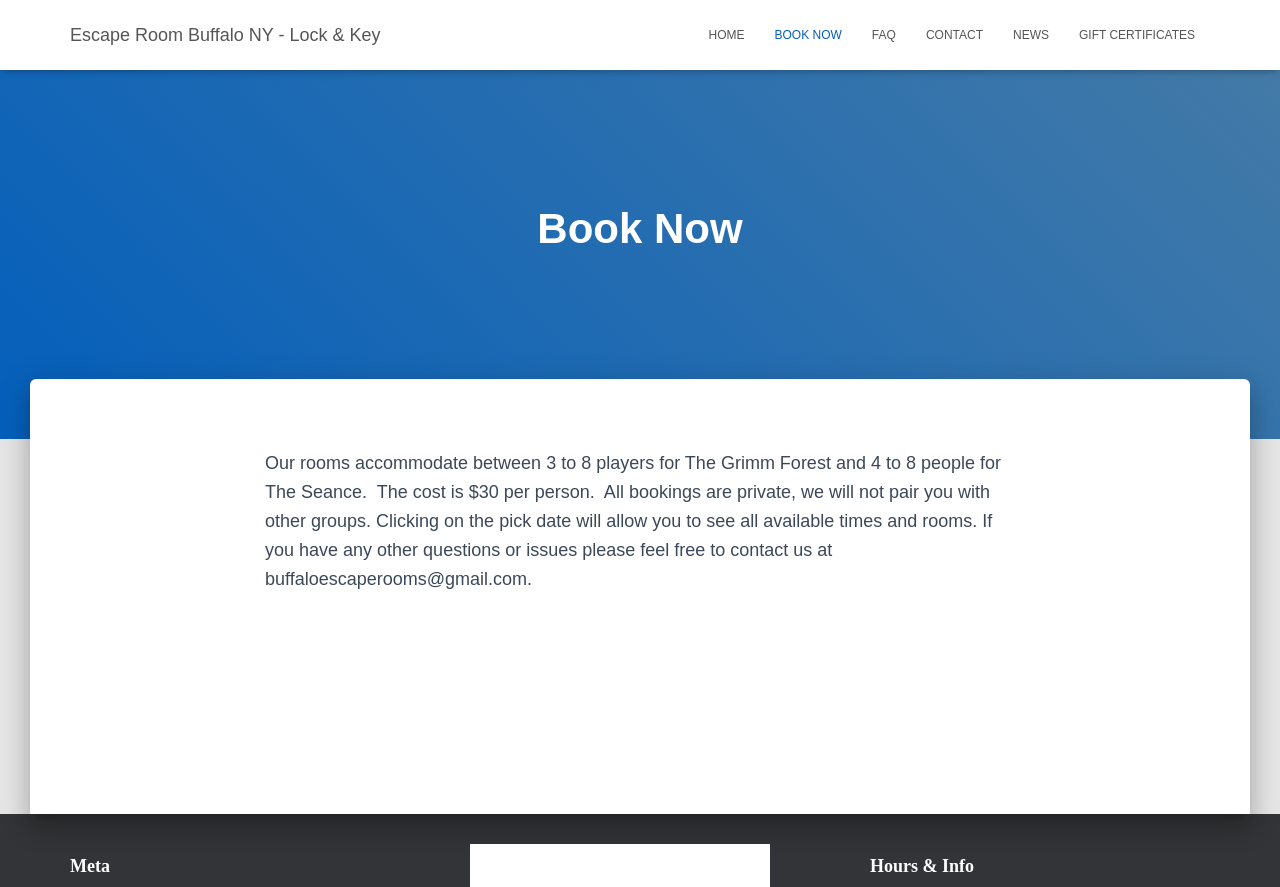Locate the bounding box of the UI element based on this description: "Contact". Provide four float numbers between 0 and 1 as [left, top, right, bottom].

[0.712, 0.011, 0.78, 0.068]